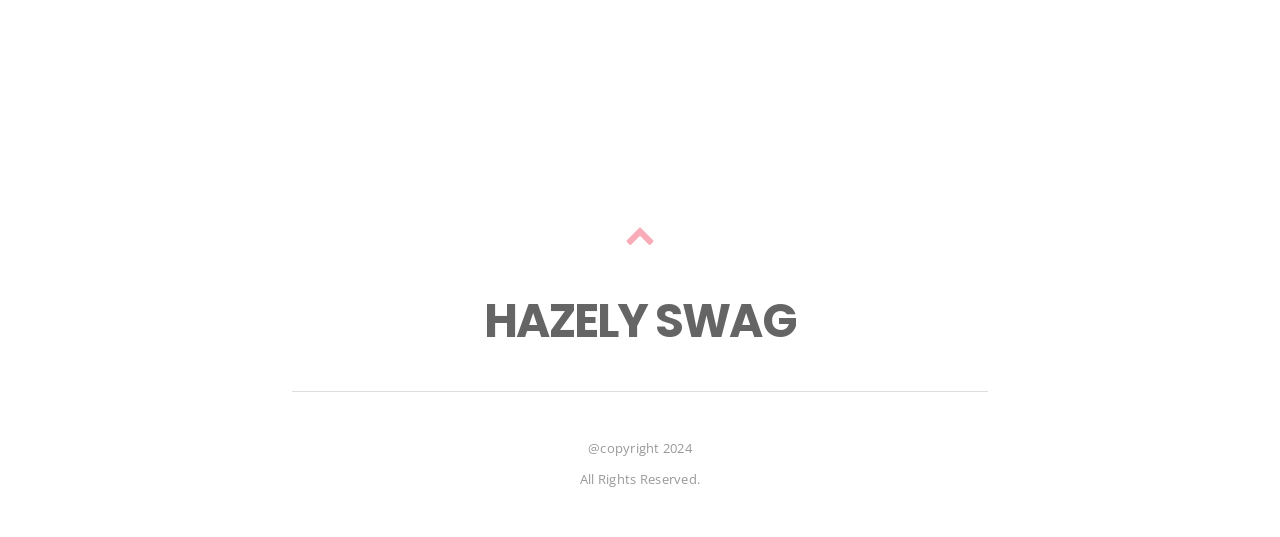Given the description of a UI element: "Back to top", identify the bounding box coordinates of the matching element in the webpage screenshot.

[0.488, 0.408, 0.512, 0.48]